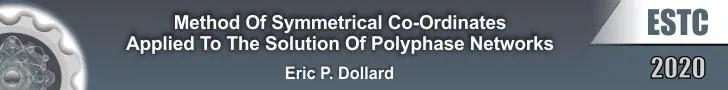Analyze the image and provide a detailed answer to the question: Who is the author of the paper?

The image features the title and author of a paper titled 'Method Of Symmetrical Co-Ordinates Applied To The Solution Of Polyphase Networks', authored by Eric P. Dollard.